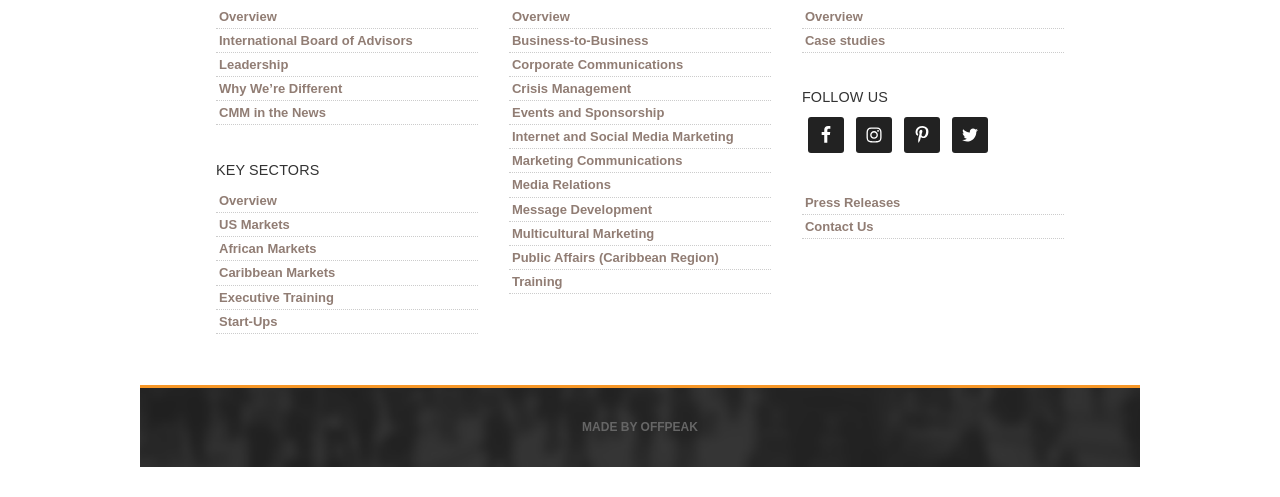Determine the bounding box coordinates of the clickable region to follow the instruction: "Click on Overview".

[0.169, 0.009, 0.373, 0.058]